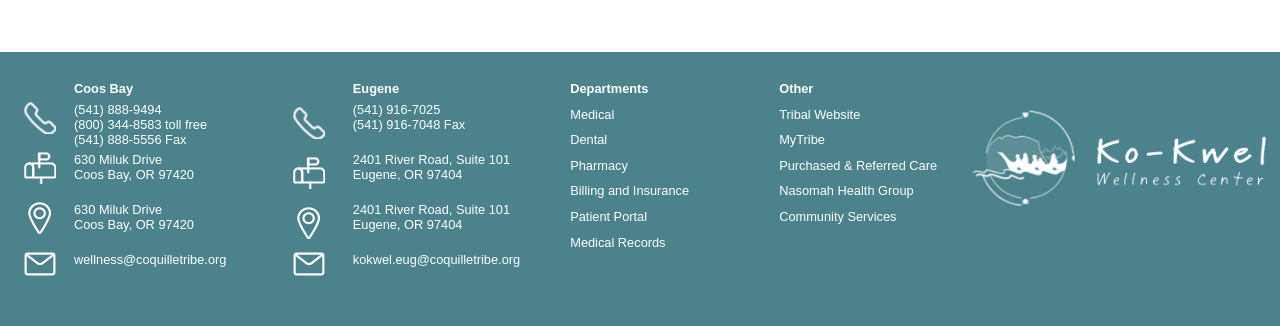Determine the bounding box coordinates of the section to be clicked to follow the instruction: "View Coos Bay contact information". The coordinates should be given as four float numbers between 0 and 1, formatted as [left, top, right, bottom].

[0.058, 0.248, 0.104, 0.294]